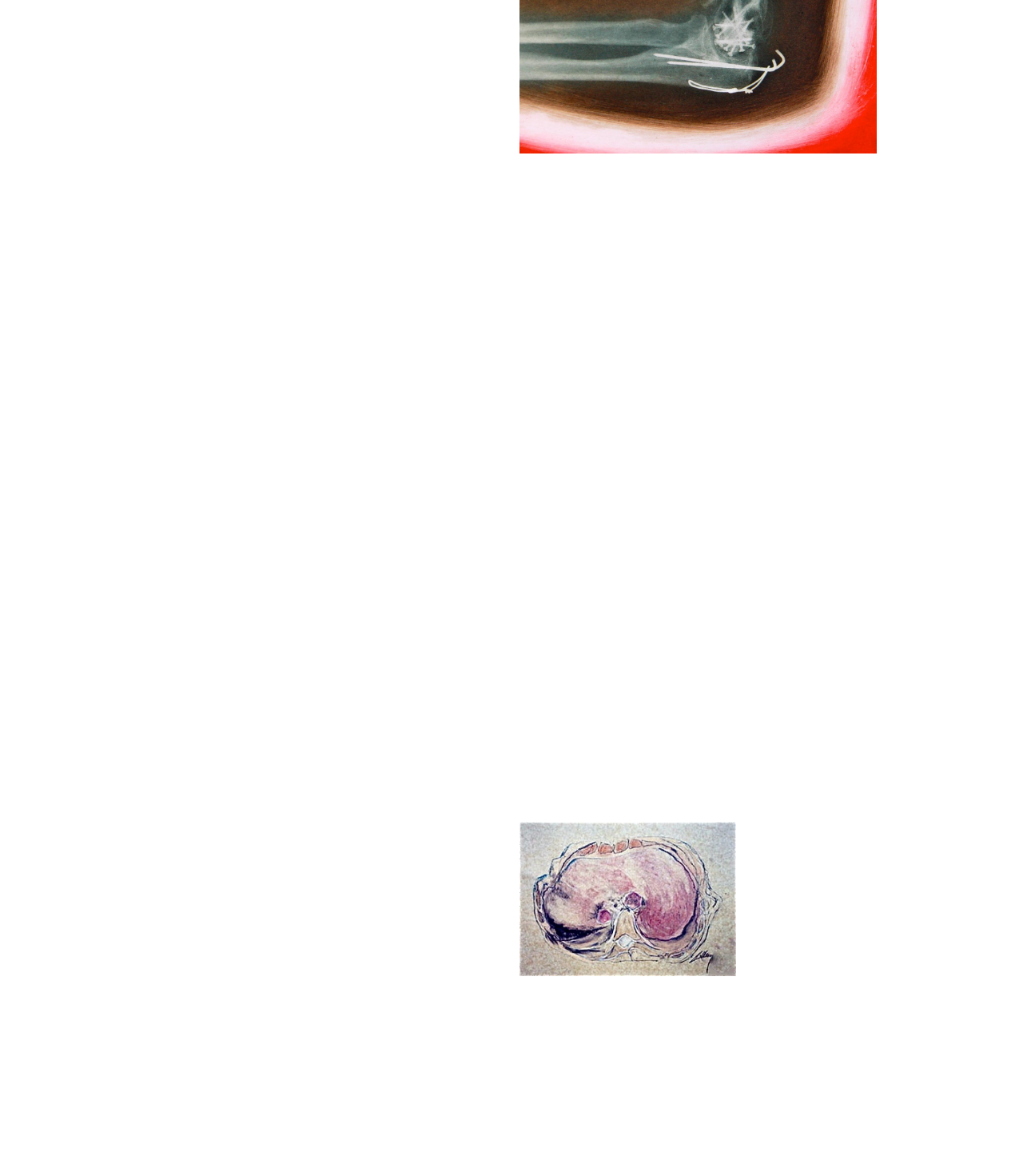Find the bounding box coordinates of the element to click in order to complete the given instruction: "View details of 'Caduceus', cast lead crystal, life size."

[0.135, 0.069, 0.306, 0.082]